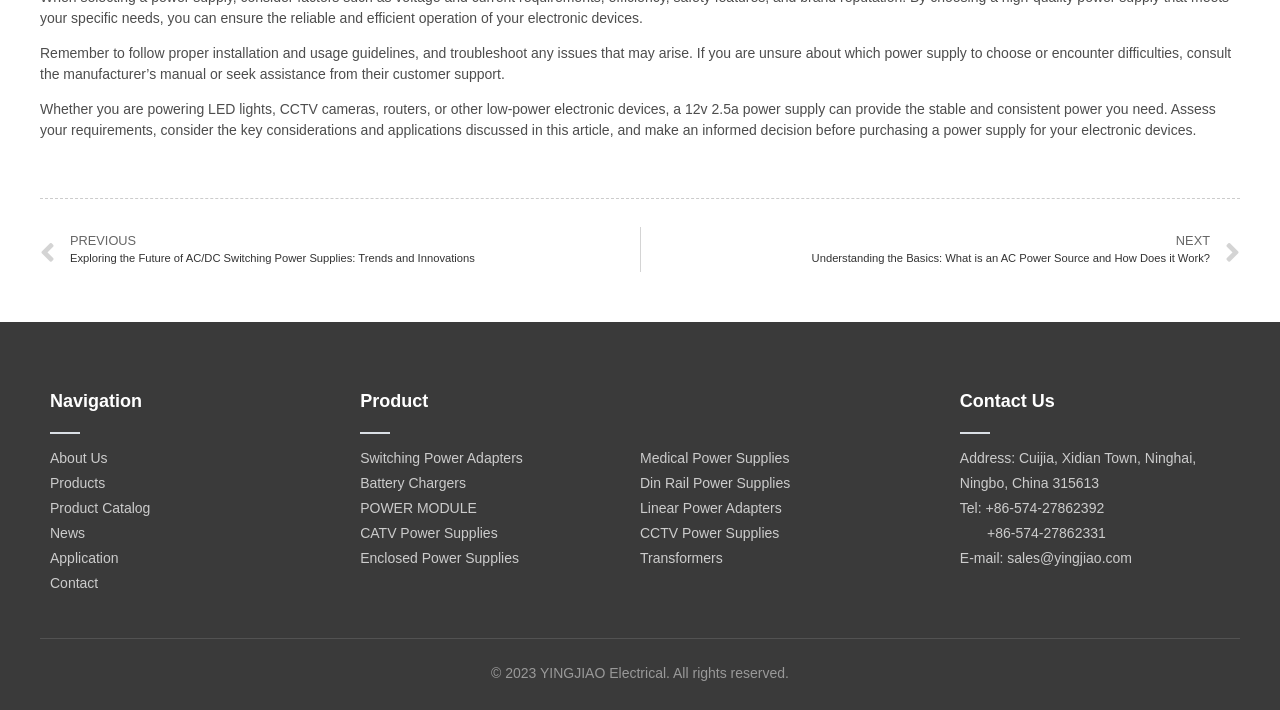Identify the bounding box coordinates for the region to click in order to carry out this instruction: "Contact via email". Provide the coordinates using four float numbers between 0 and 1, formatted as [left, top, right, bottom].

[0.75, 0.774, 0.884, 0.797]